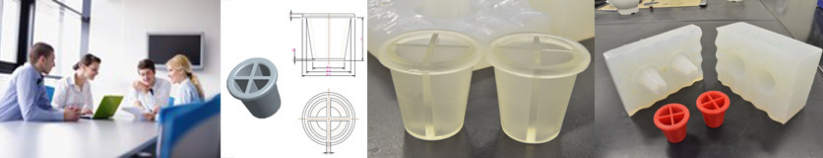What is the purpose of the technical drawing?
Give a one-word or short-phrase answer derived from the screenshot.

To illustrate design details